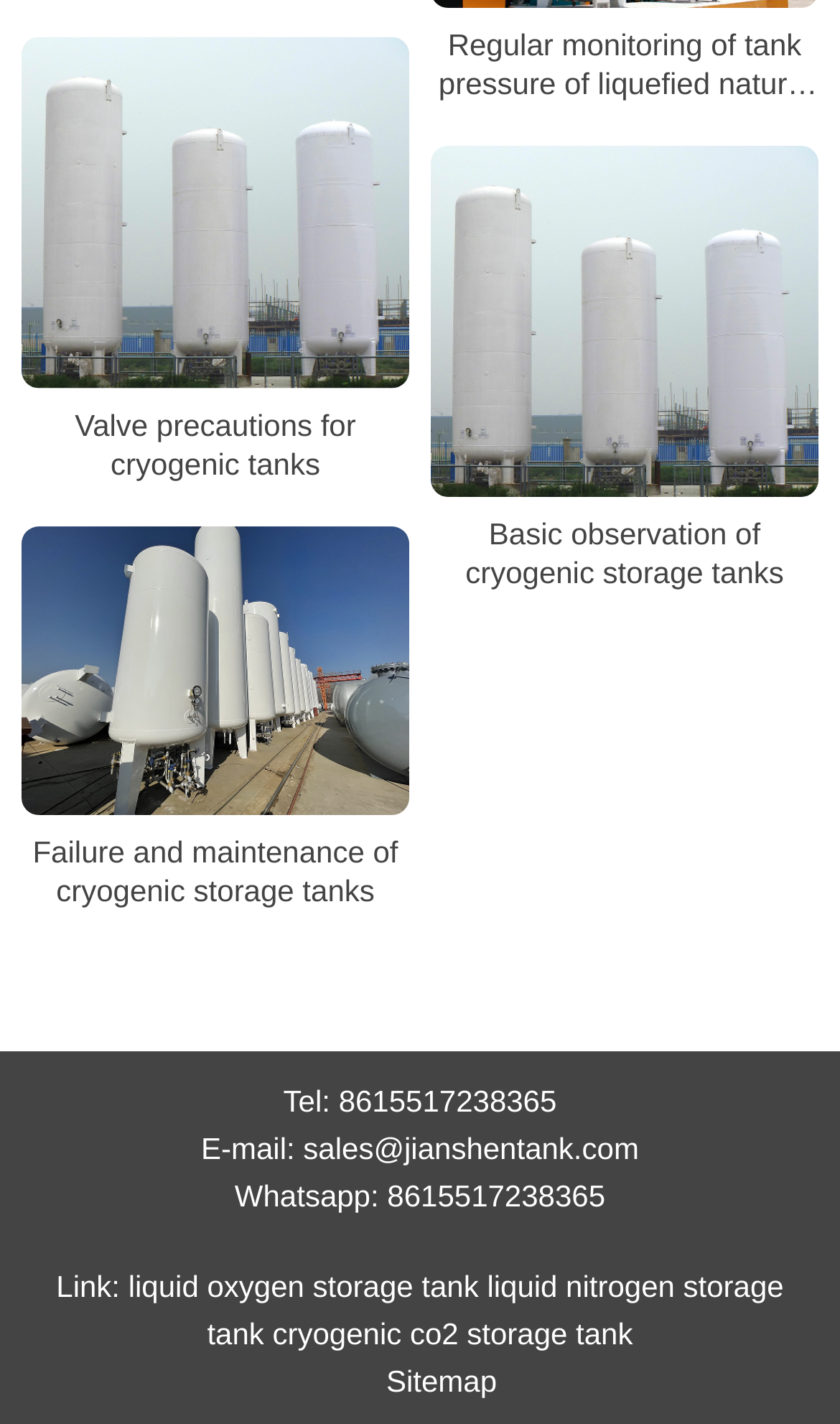What is the email address to contact?
Answer with a single word or phrase by referring to the visual content.

sales@jianshentank.com